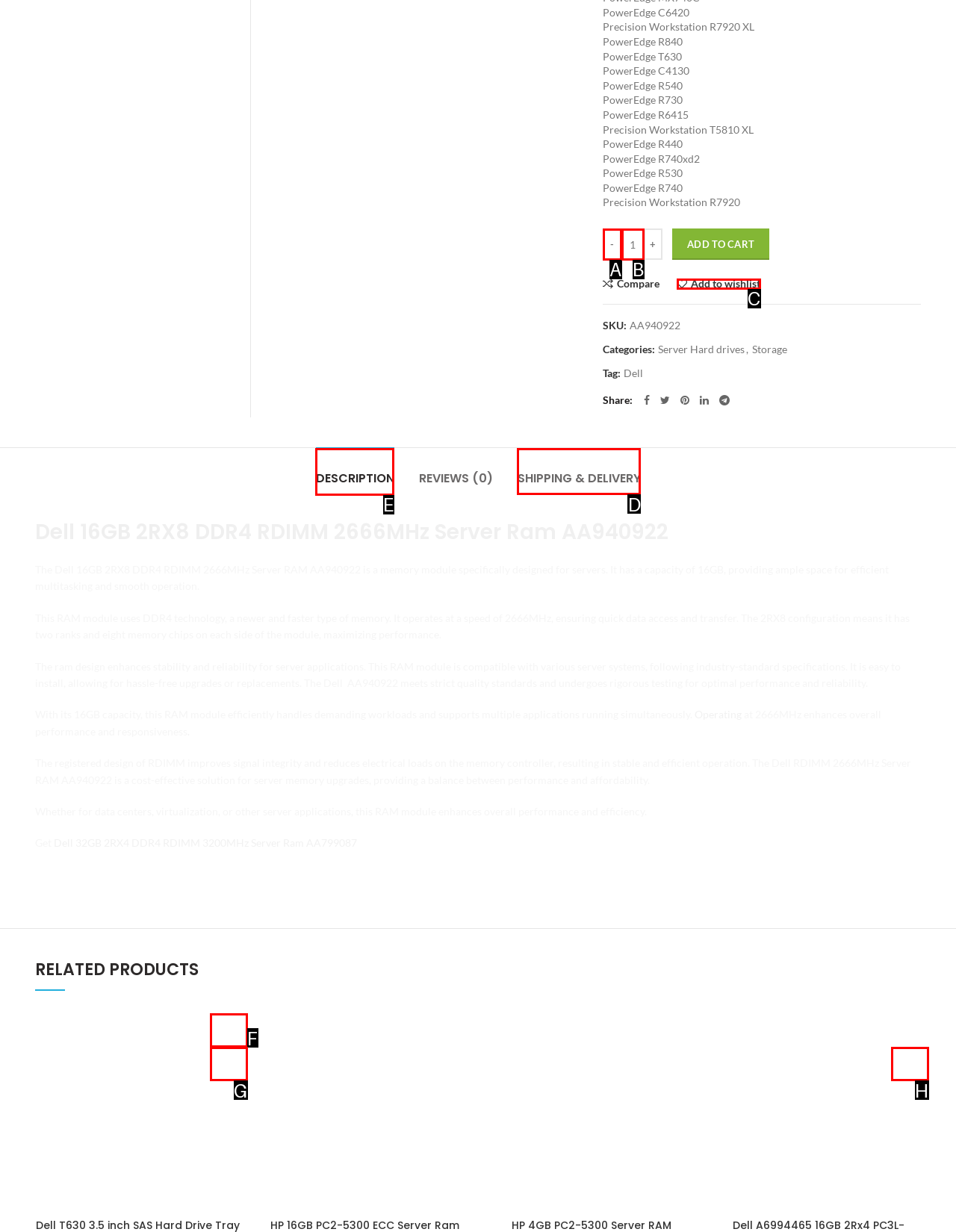Which HTML element should be clicked to complete the task: View product description? Answer with the letter of the corresponding option.

E